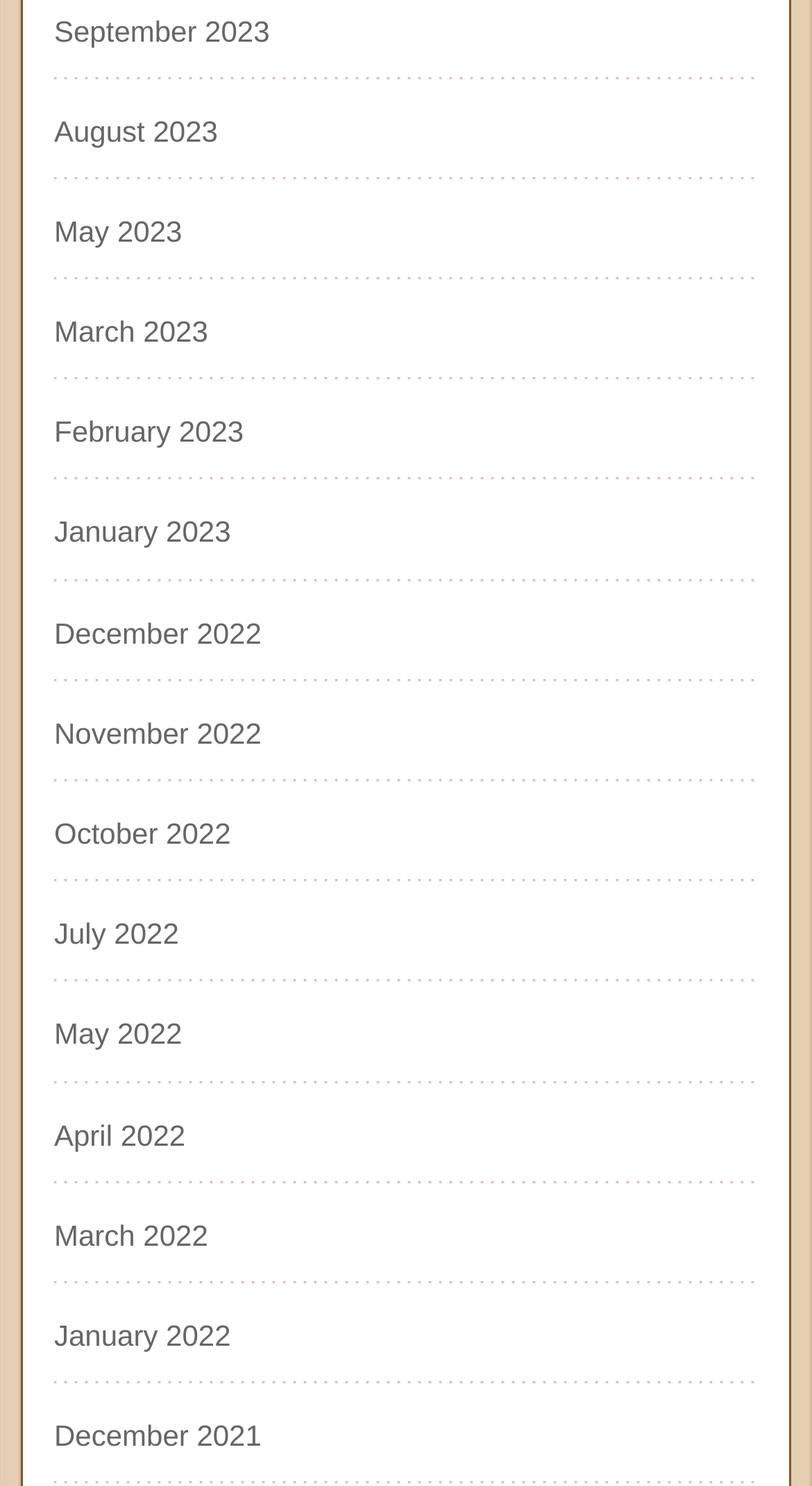Provide the bounding box coordinates of the section that needs to be clicked to accomplish the following instruction: "View December 2021."

[0.067, 0.955, 0.322, 0.977]